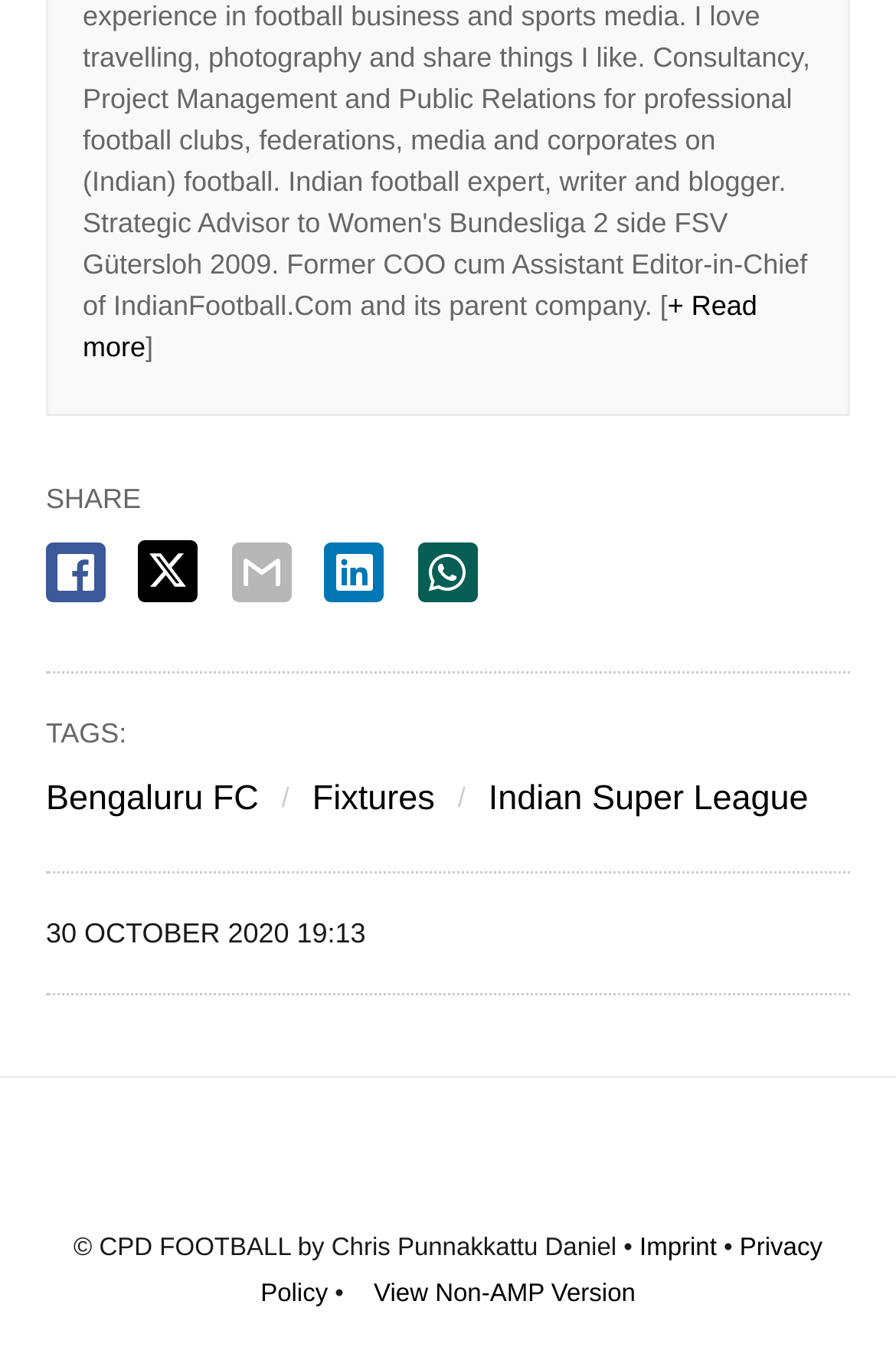Please provide a detailed answer to the question below based on the screenshot: 
When was the content published?

The content was published on 30 October 2020 at 19:13, as indicated by the static text '30 OCTOBER 2020 19:13' on the webpage.